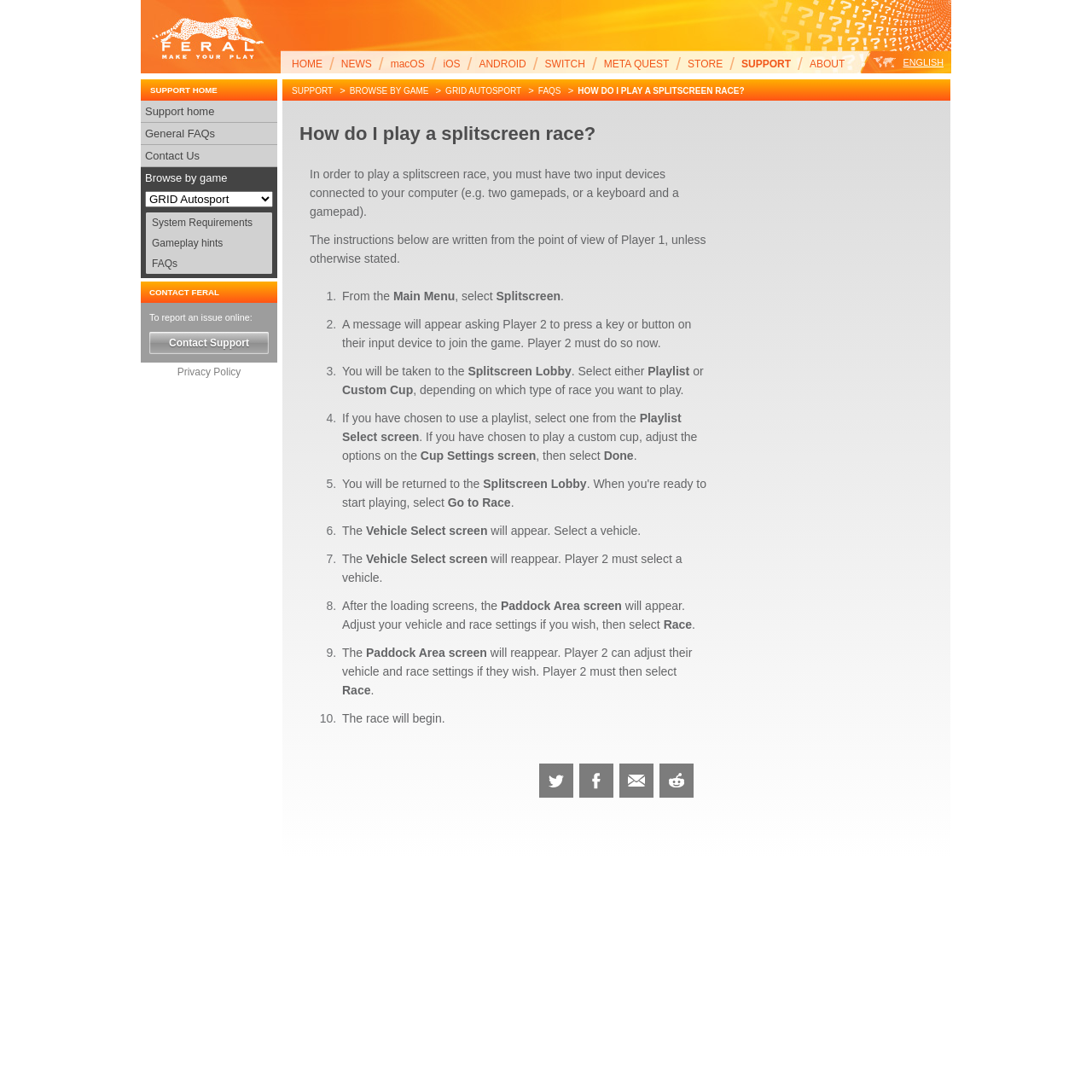Summarize the webpage comprehensively, mentioning all visible components.

This webpage is a FAQ page from Feral Support, specifically about GRID Autosport. At the top, there is a navigation menu with links to HOME, NEWS, macOS, iOS, ANDROID, SWITCH, META QUEST, STORE, SUPPORT, and ABOUT. Below the navigation menu, there is a heading "SUPPORT HOME" with links to Support home, General FAQs, Contact Us, and Browse by game.

On the left side, there is a sidebar with links to SUPPORT, BROWSE BY GAME, GRID AUTOSPORT, and FAQs. The main content of the page is about "How do I play a splitscreen race?" which is also the title of the page. The text explains the steps to play a splitscreen race, including having two input devices connected to the computer, selecting Splitscreen from the Main Menu, and following the instructions for Player 1 and Player 2.

The text is divided into 9 steps, each with a list marker (1., 2., ..., 9.) and a brief description of what to do. The steps include selecting Splitscreen, waiting for Player 2 to join, selecting a playlist or custom cup, adjusting options, and starting the race. Throughout the text, there are no images, but only plain text with headings and links.